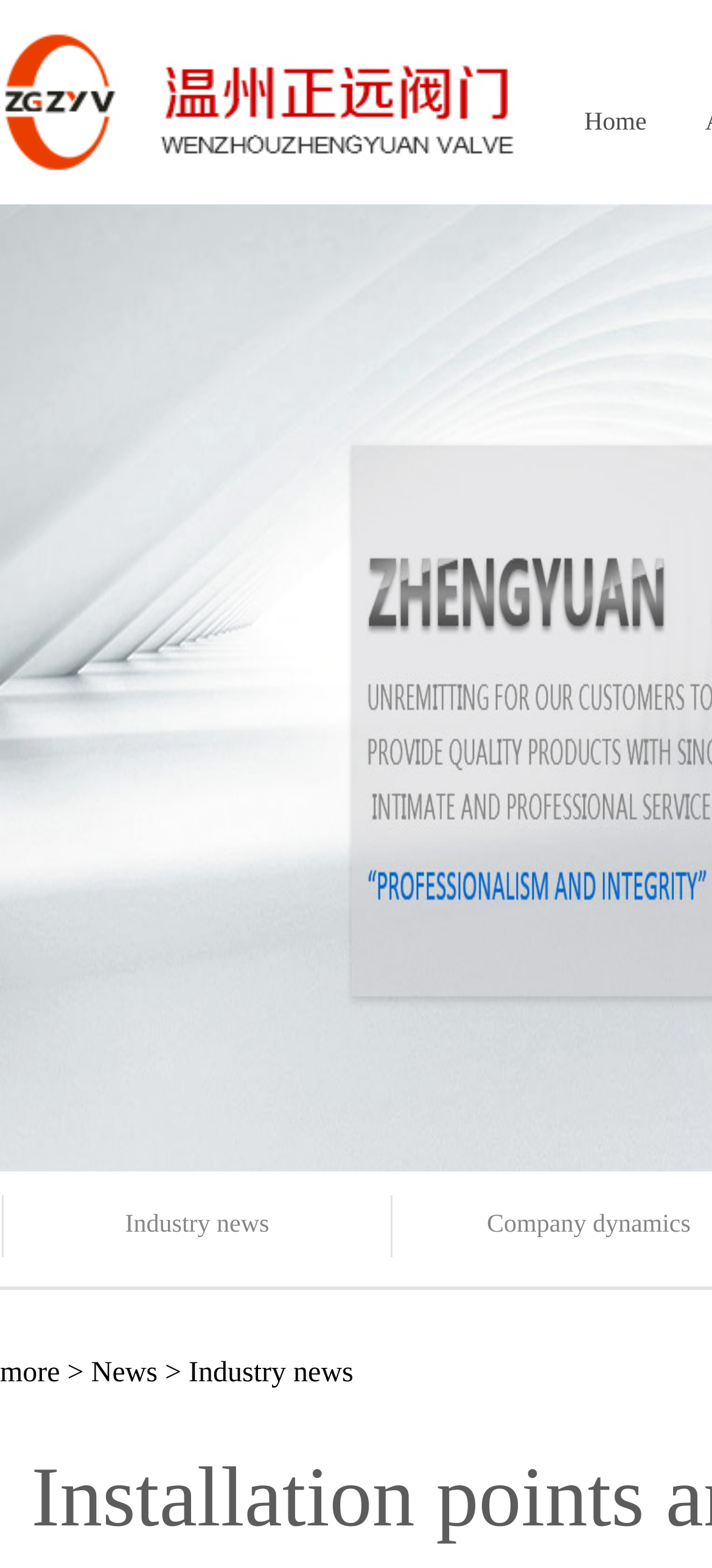Identify the bounding box coordinates for the UI element described as: "UMT/UMT Pro". The coordinates should be provided as four floats between 0 and 1: [left, top, right, bottom].

None